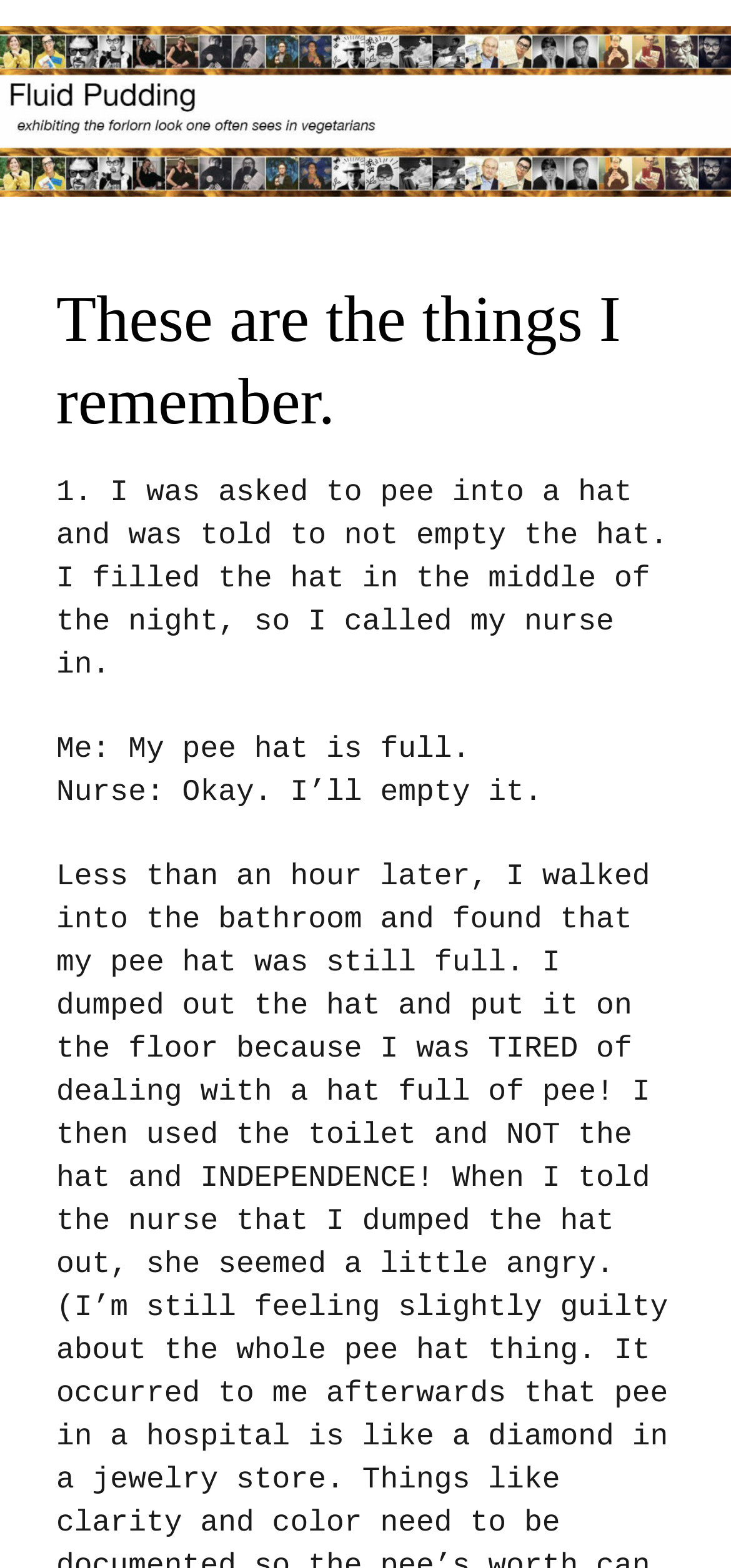Using the image as a reference, answer the following question in as much detail as possible:
What is the narrator's request?

The narrator's request is implicit, but based on the conversation with the nurse, it can be inferred that the narrator wants the nurse to empty the full pee hat.